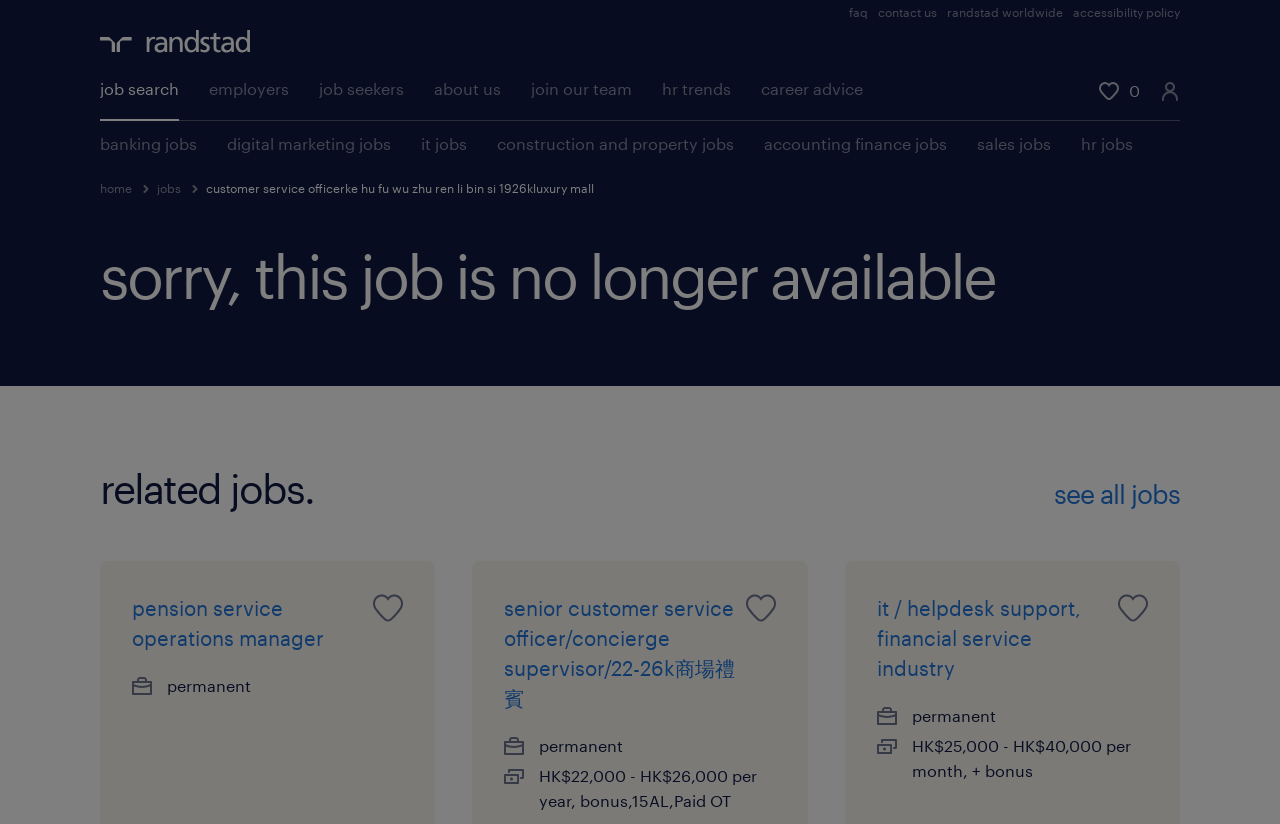Use the information in the screenshot to answer the question comprehensively: What is the name of the company?

The name of the company can be found in the top-left corner of the webpage, where the logo 'randstad' is displayed.